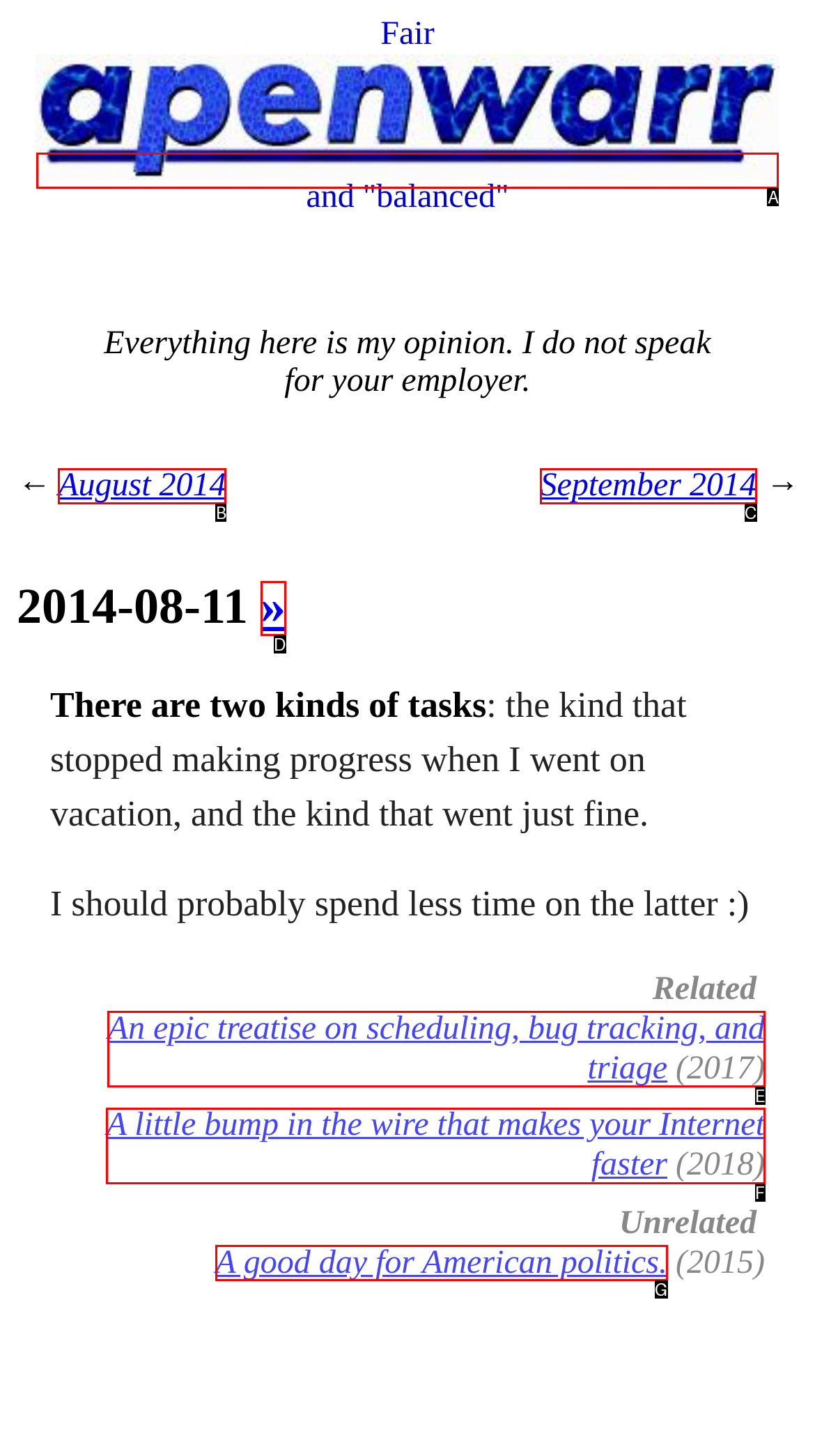Choose the option that aligns with the description: Learn Chinese
Respond with the letter of the chosen option directly.

None